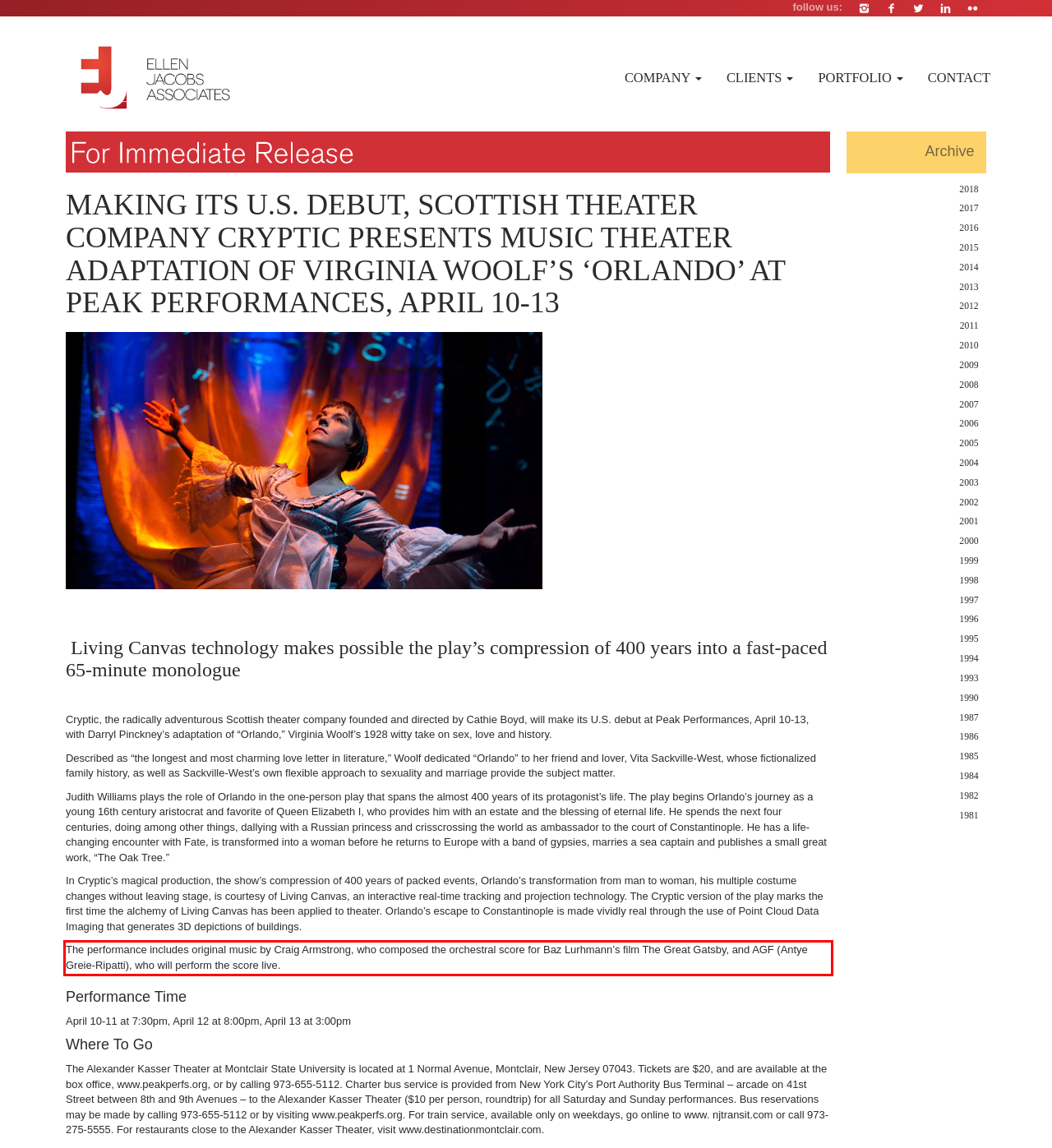You are given a screenshot with a red rectangle. Identify and extract the text within this red bounding box using OCR.

The performance includes original music by Craig Armstrong, who composed the orchestral score for Baz Lurhmann’s film The Great Gatsby, and AGF (Antye Greie-Ripatti), who will perform the score live.